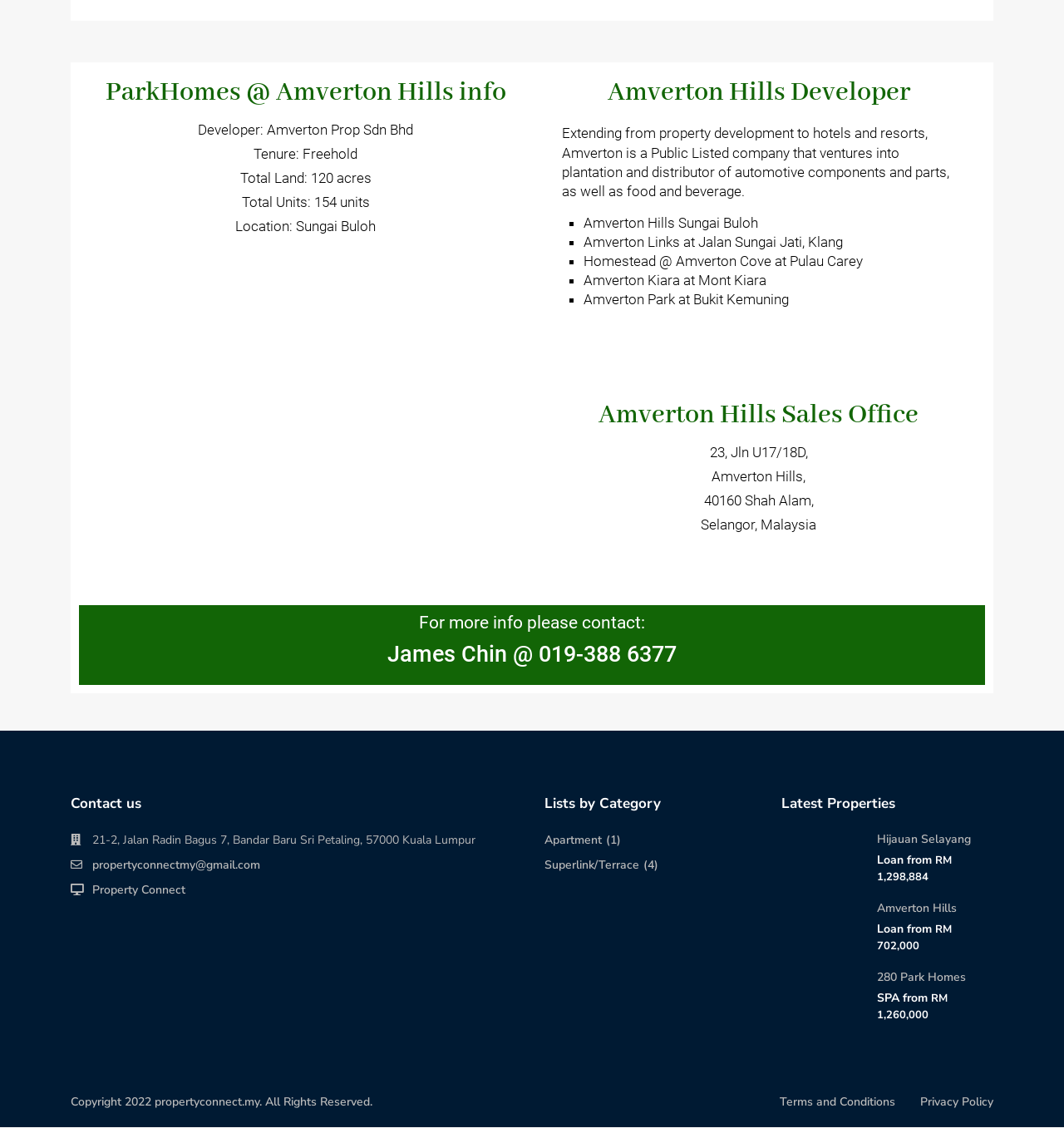Locate the bounding box coordinates of the element that needs to be clicked to carry out the instruction: "Contact James Chin". The coordinates should be given as four float numbers ranging from 0 to 1, i.e., [left, top, right, bottom].

[0.364, 0.568, 0.636, 0.592]